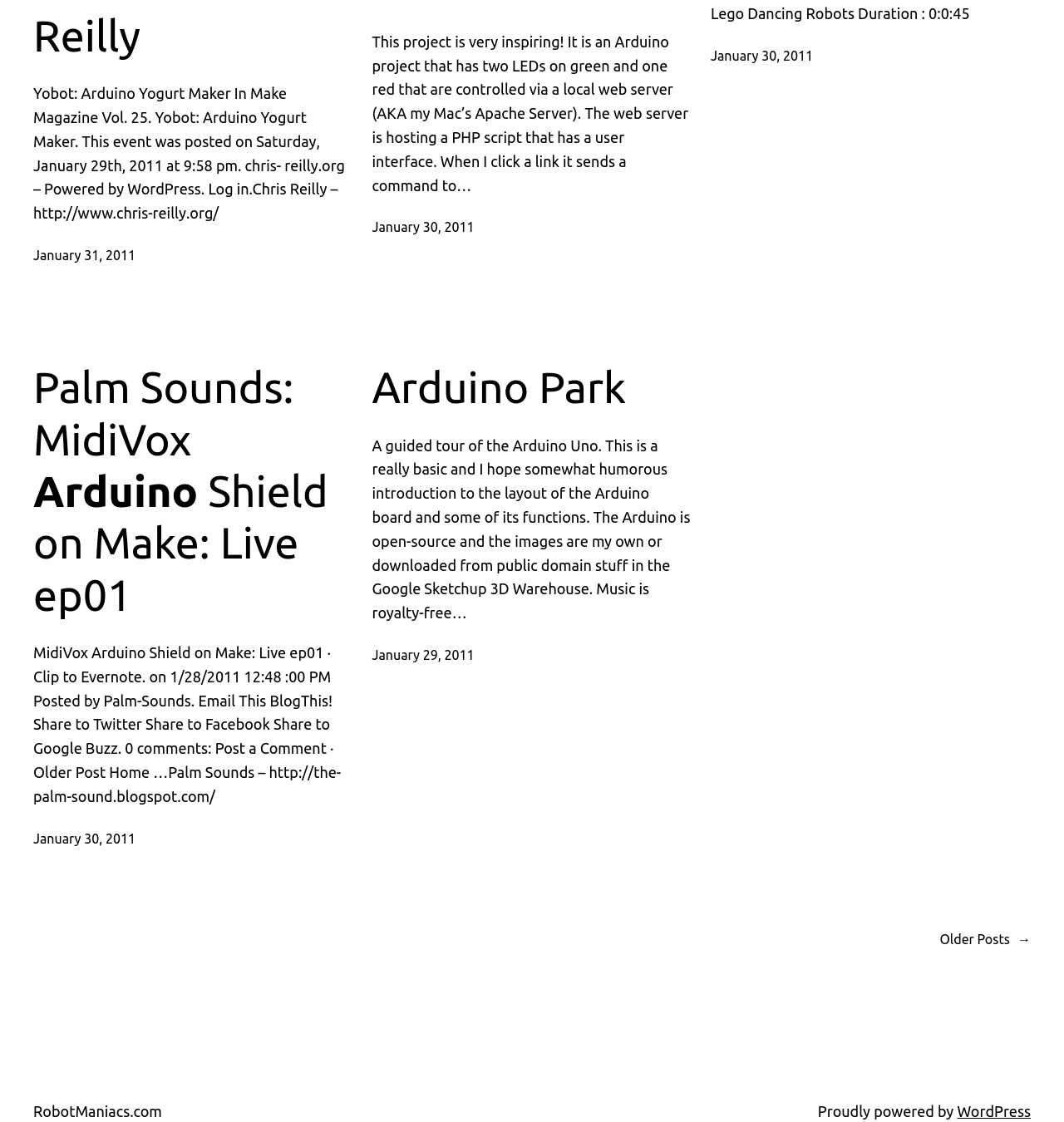Given the description of a UI element: "January 30, 2011", identify the bounding box coordinates of the matching element in the webpage screenshot.

[0.668, 0.043, 0.764, 0.056]